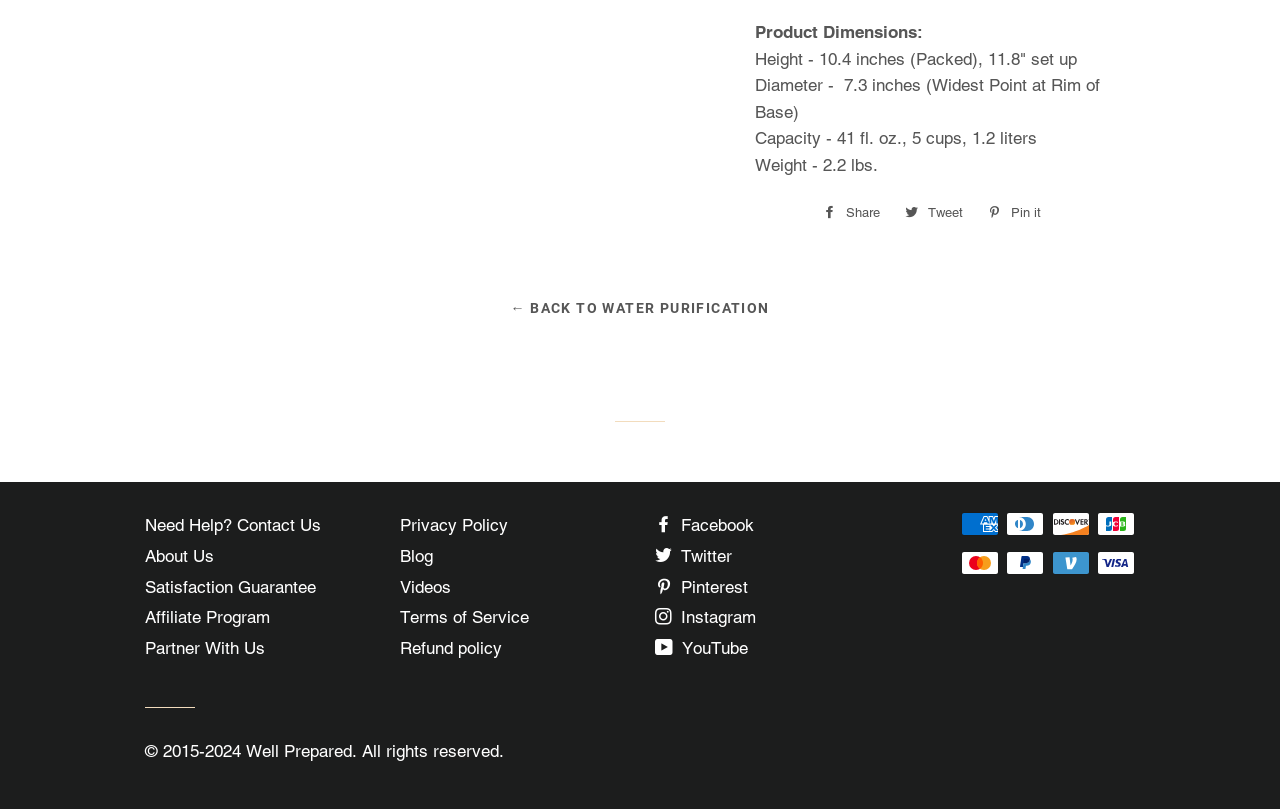Identify the bounding box coordinates for the region of the element that should be clicked to carry out the instruction: "Go to About Us". The bounding box coordinates should be four float numbers between 0 and 1, i.e., [left, top, right, bottom].

[0.113, 0.675, 0.167, 0.699]